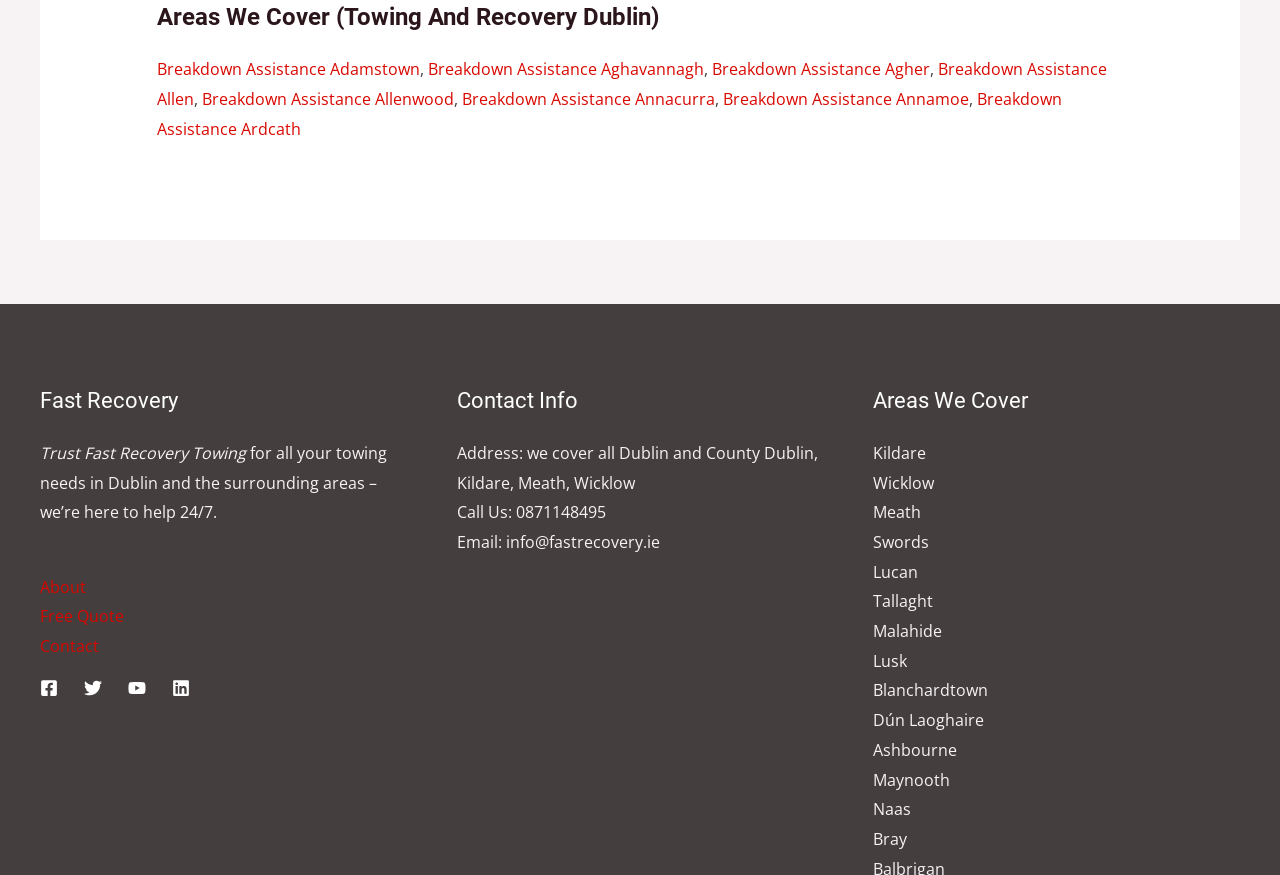Please identify the coordinates of the bounding box for the clickable region that will accomplish this instruction: "Click on Kildare".

[0.682, 0.505, 0.724, 0.53]